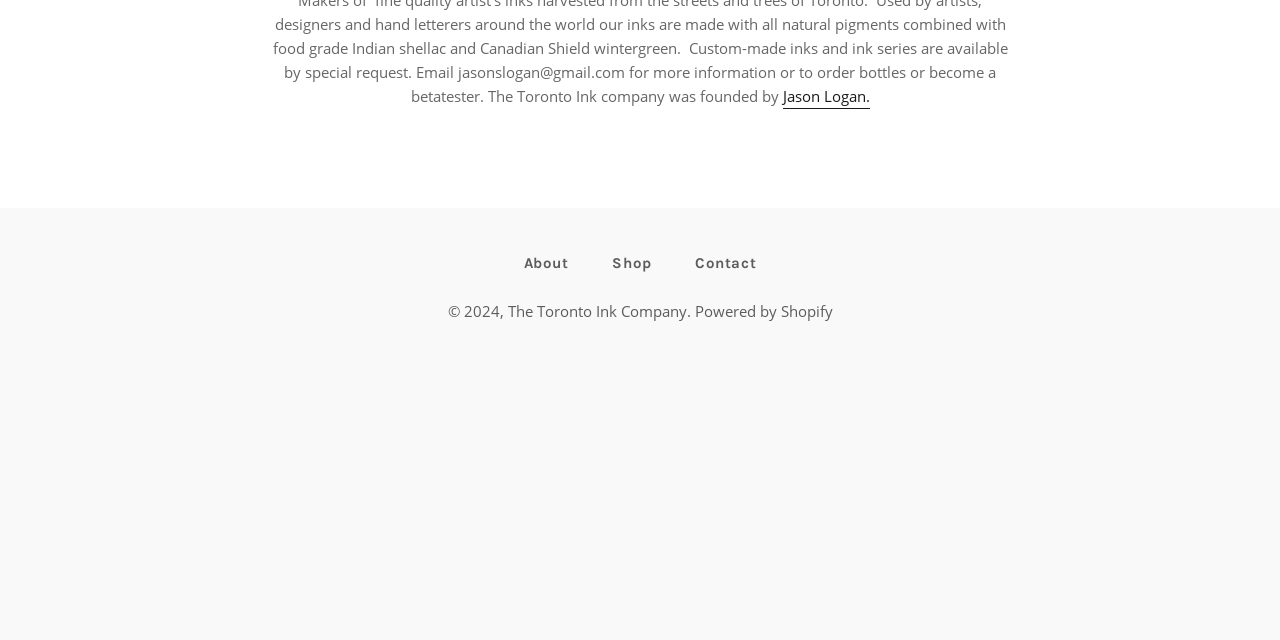Identify the bounding box coordinates for the UI element mentioned here: "Contact". Provide the coordinates as four float values between 0 and 1, i.e., [left, top, right, bottom].

[0.528, 0.388, 0.607, 0.436]